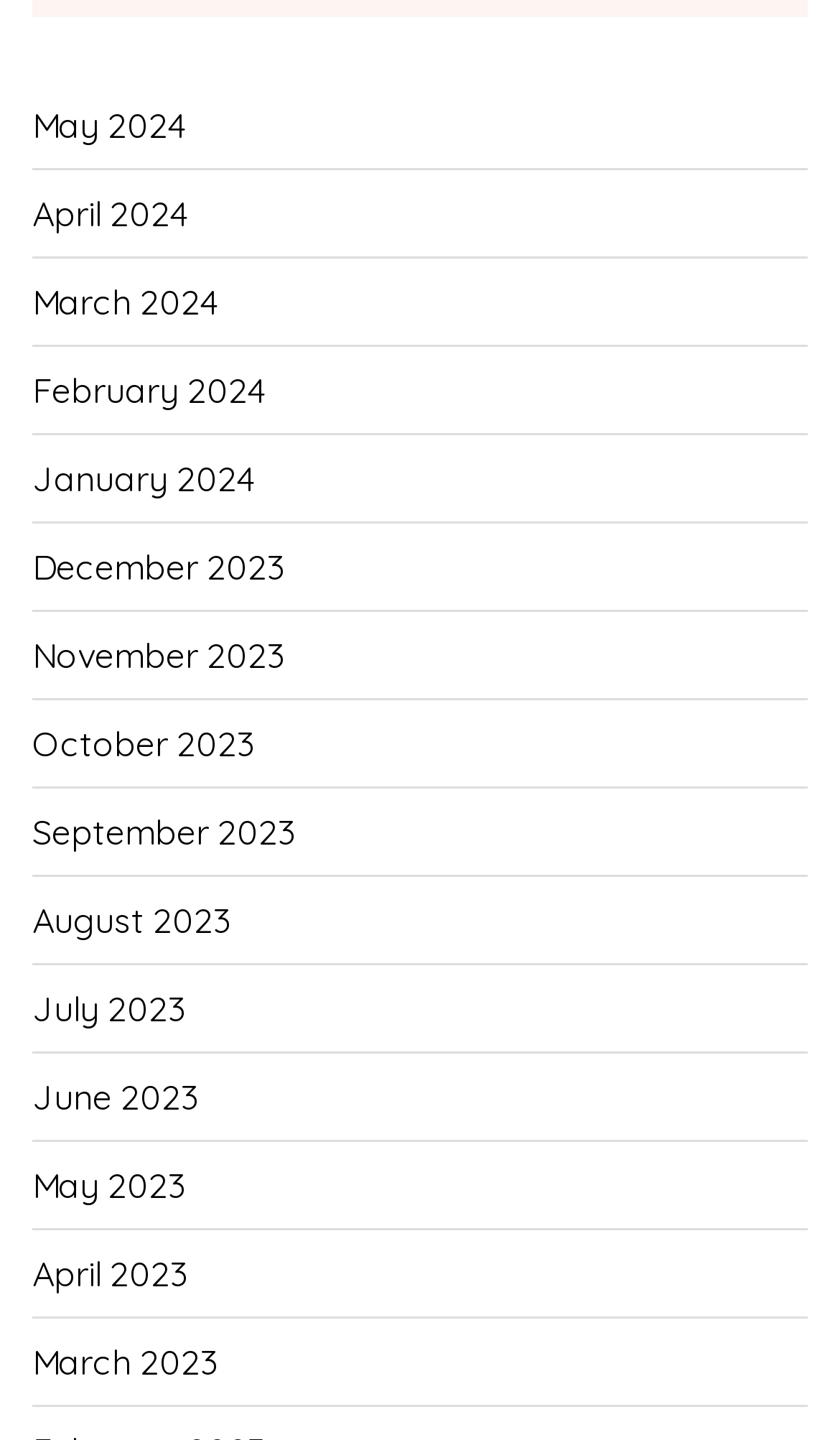Identify the bounding box coordinates of the section to be clicked to complete the task described by the following instruction: "Go to April 2023". The coordinates should be four float numbers between 0 and 1, formatted as [left, top, right, bottom].

[0.038, 0.854, 0.223, 0.914]